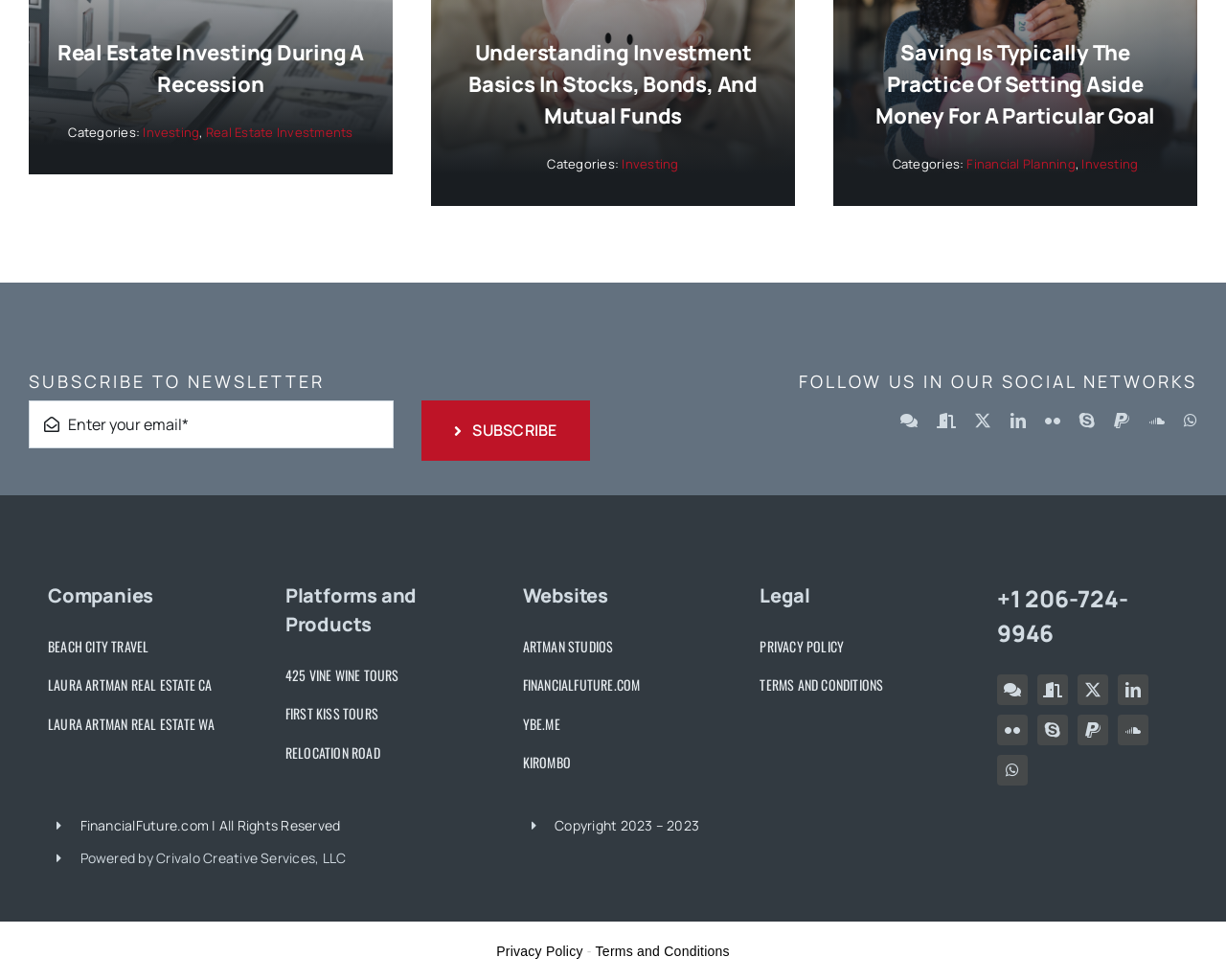What is the main topic of the webpage?
Please give a detailed and thorough answer to the question, covering all relevant points.

Based on the headings and links on the webpage, it appears that the main topic is related to financial and real estate investing, planning, and management.